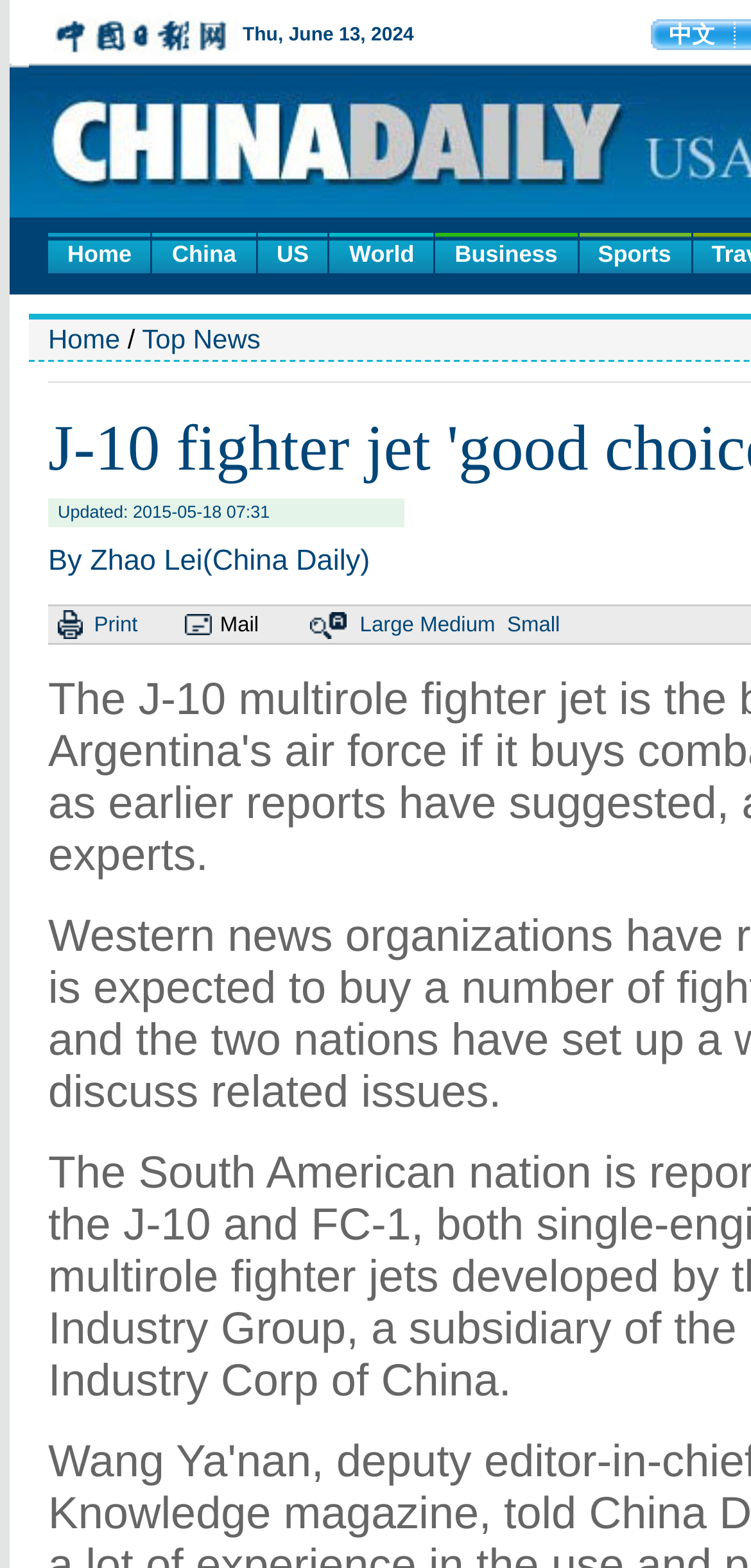Please find the bounding box coordinates of the section that needs to be clicked to achieve this instruction: "print the article".

[0.125, 0.391, 0.183, 0.406]